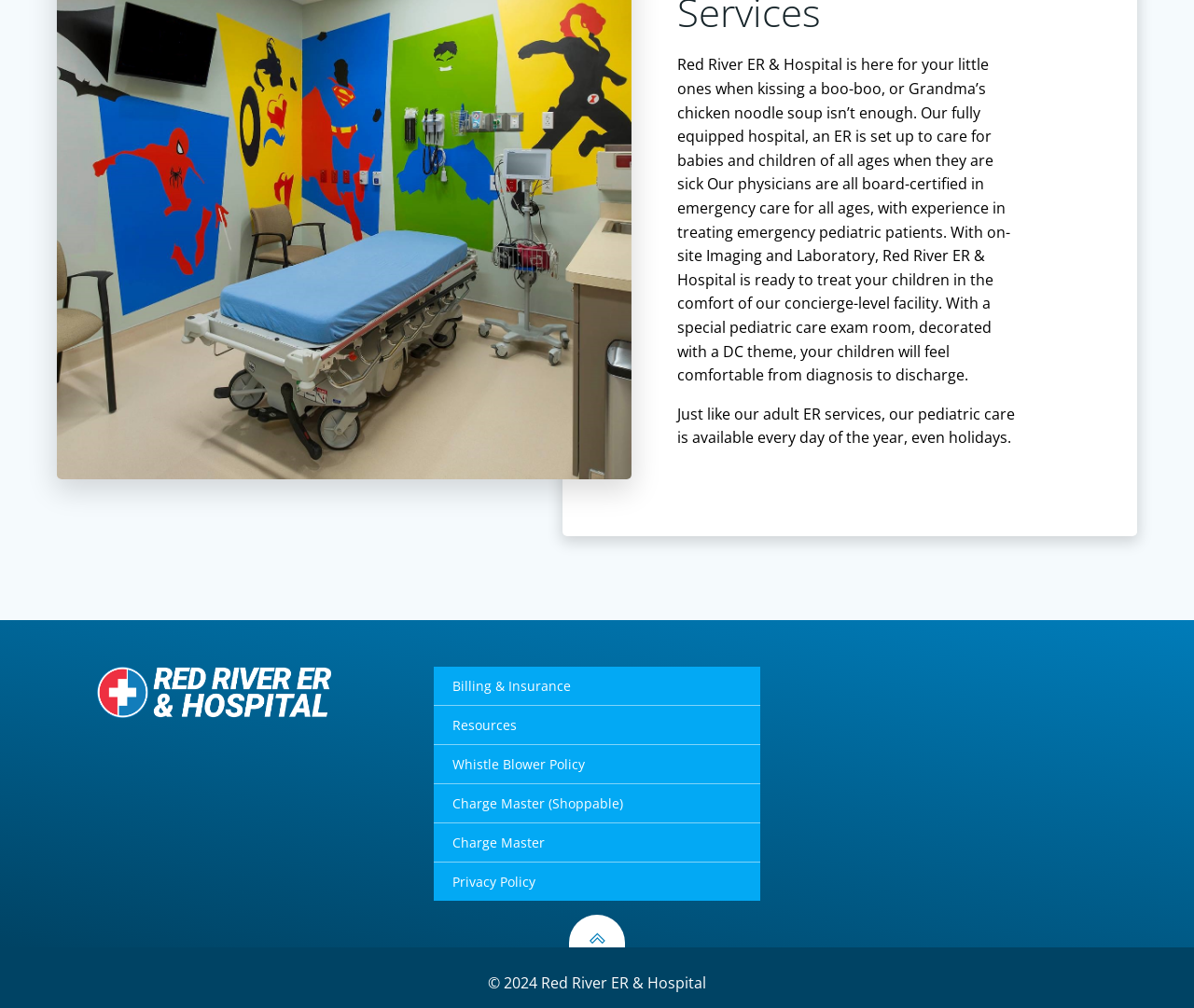Identify the bounding box of the HTML element described as: "Charge Master (Shoppable)".

[0.379, 0.788, 0.621, 0.807]